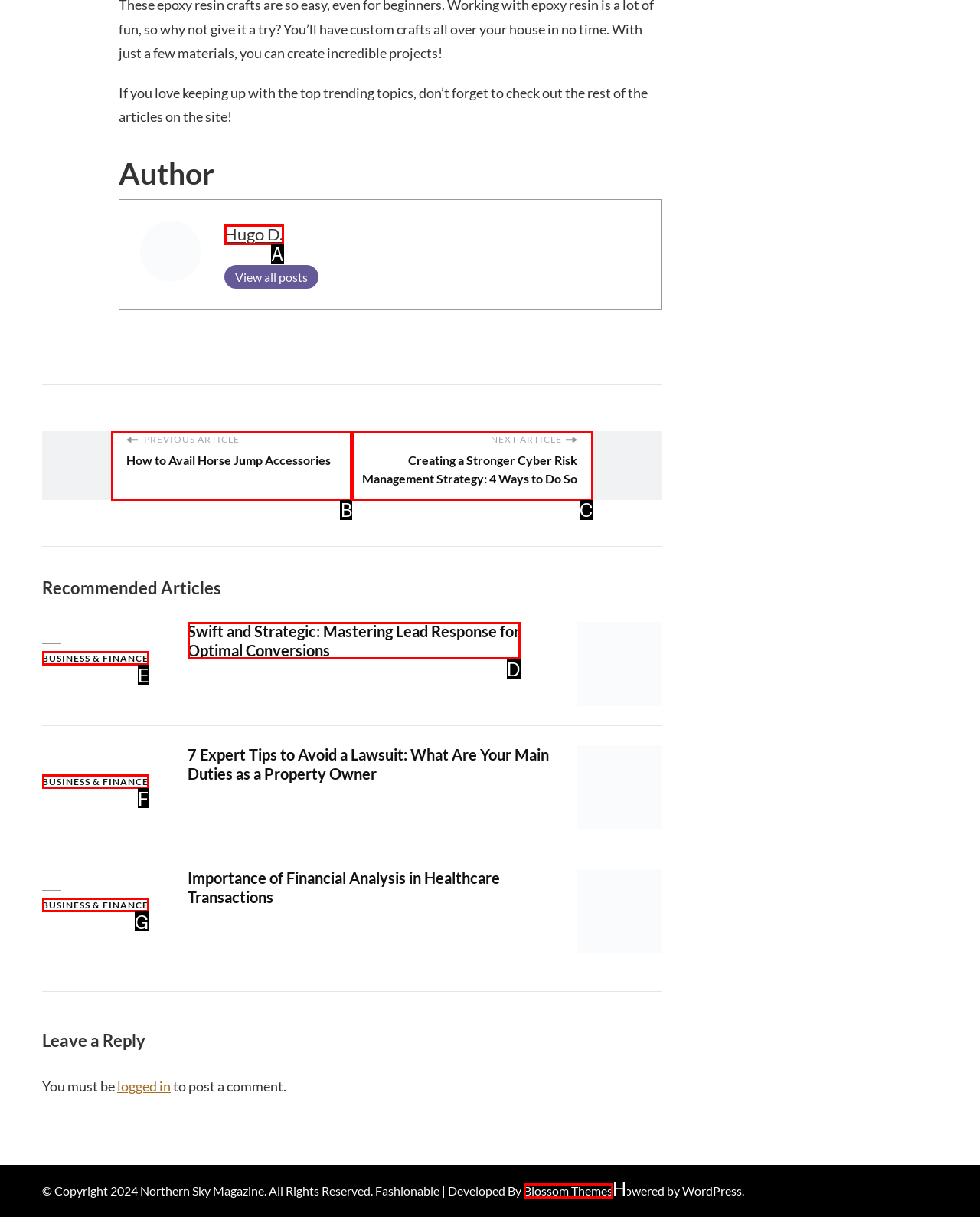Identify the letter of the UI element that corresponds to: Business & Finance
Respond with the letter of the option directly.

G